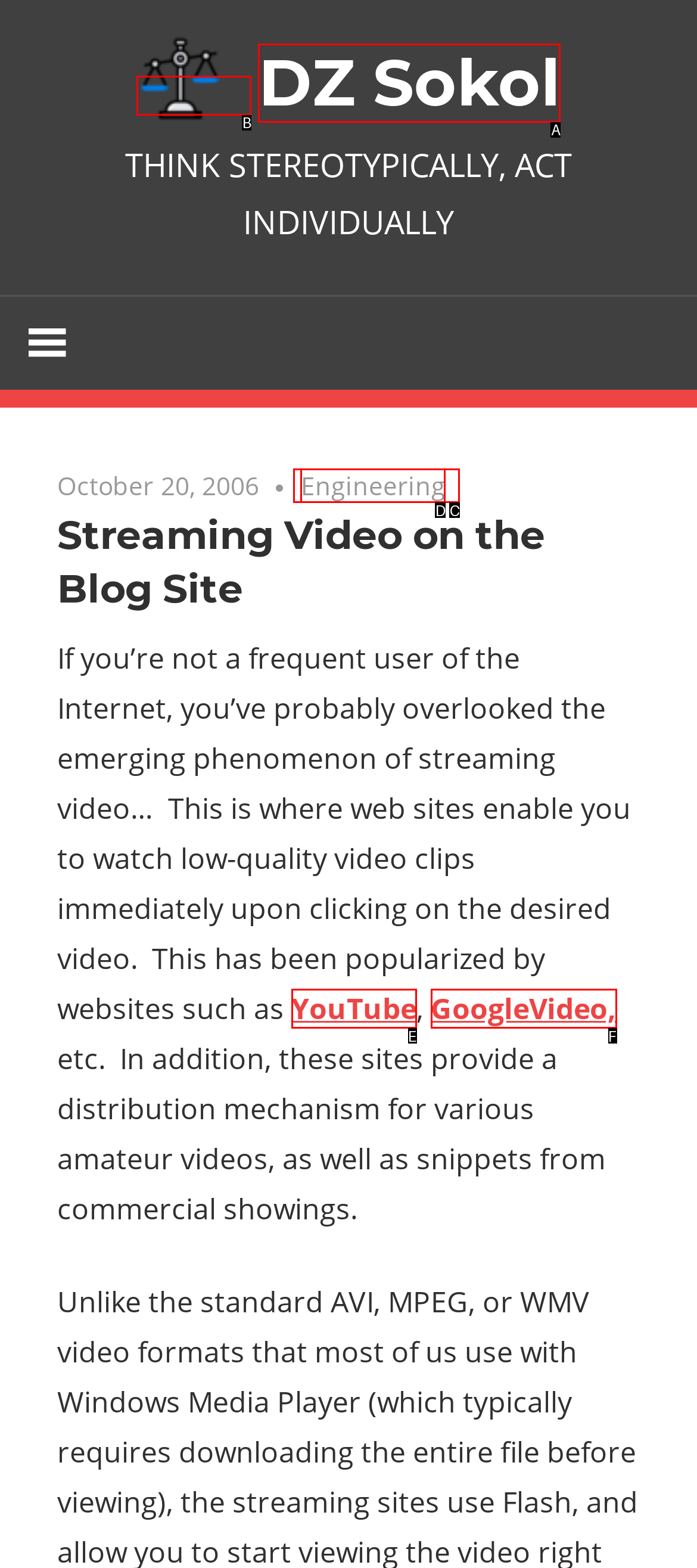Based on the description: Private internet access netflix, select the HTML element that fits best. Provide the letter of the matching option.

None